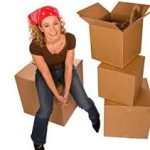Offer a detailed caption for the image presented.

A woman with a bright red bandana sits on a cardboard box, surrounded by stacked moving boxes. She is wearing a casual brown top and blue jeans, exuding a sense of determination amid the chaos of moving. The image captures a moment of both reflection and resilience, illustrating the challenges and emotions associated with relocating. It perfectly complements the theme of a blog post discussing the lessons learned from a recent move, highlighting the efforts and experiences involved in transitioning to a new home.